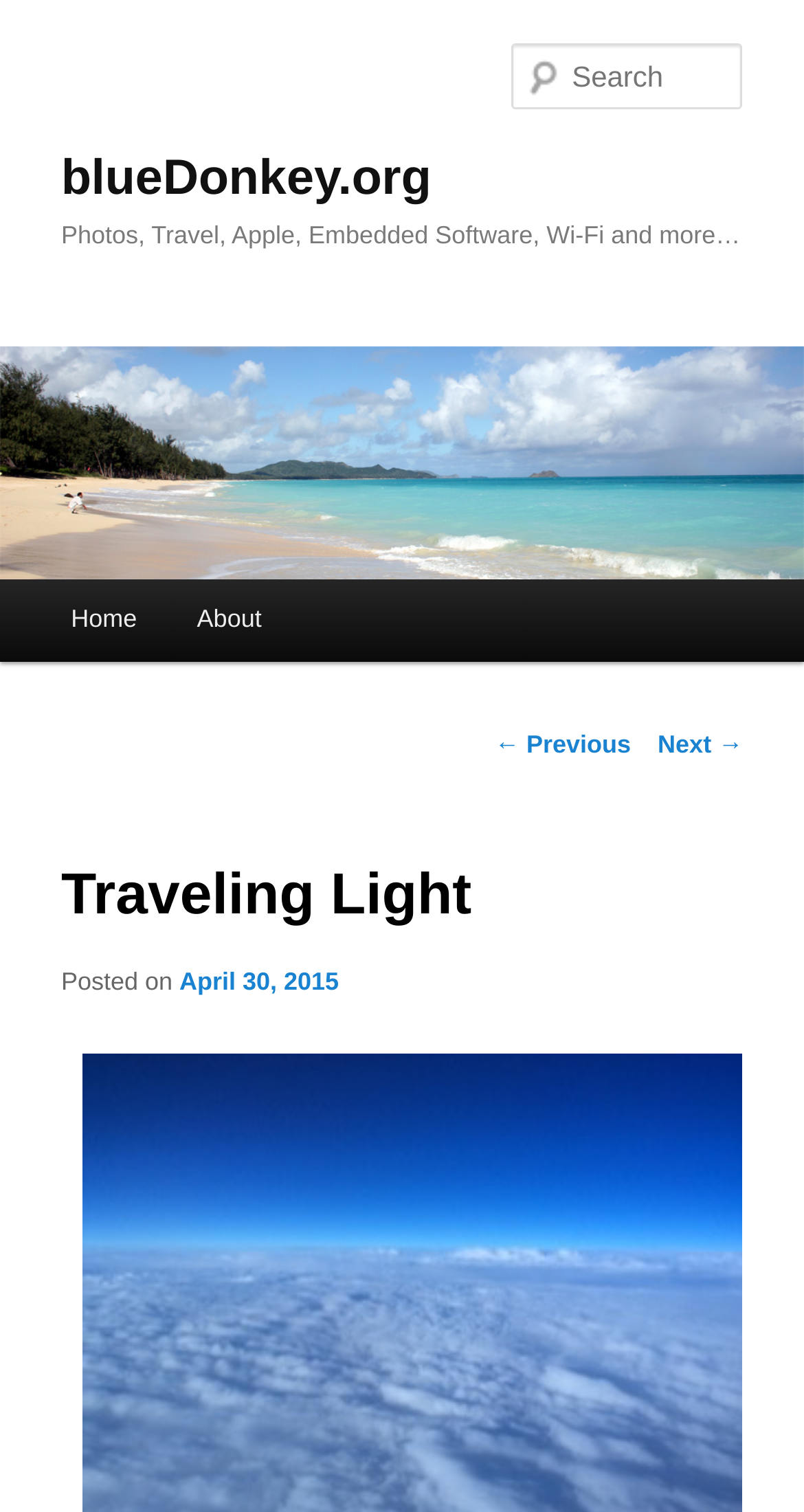Bounding box coordinates are given in the format (top-left x, top-left y, bottom-right x, bottom-right y). All values should be floating point numbers between 0 and 1. Provide the bounding box coordinate for the UI element described as: parent_node: Search name="s" placeholder="Search"

[0.637, 0.029, 0.924, 0.072]